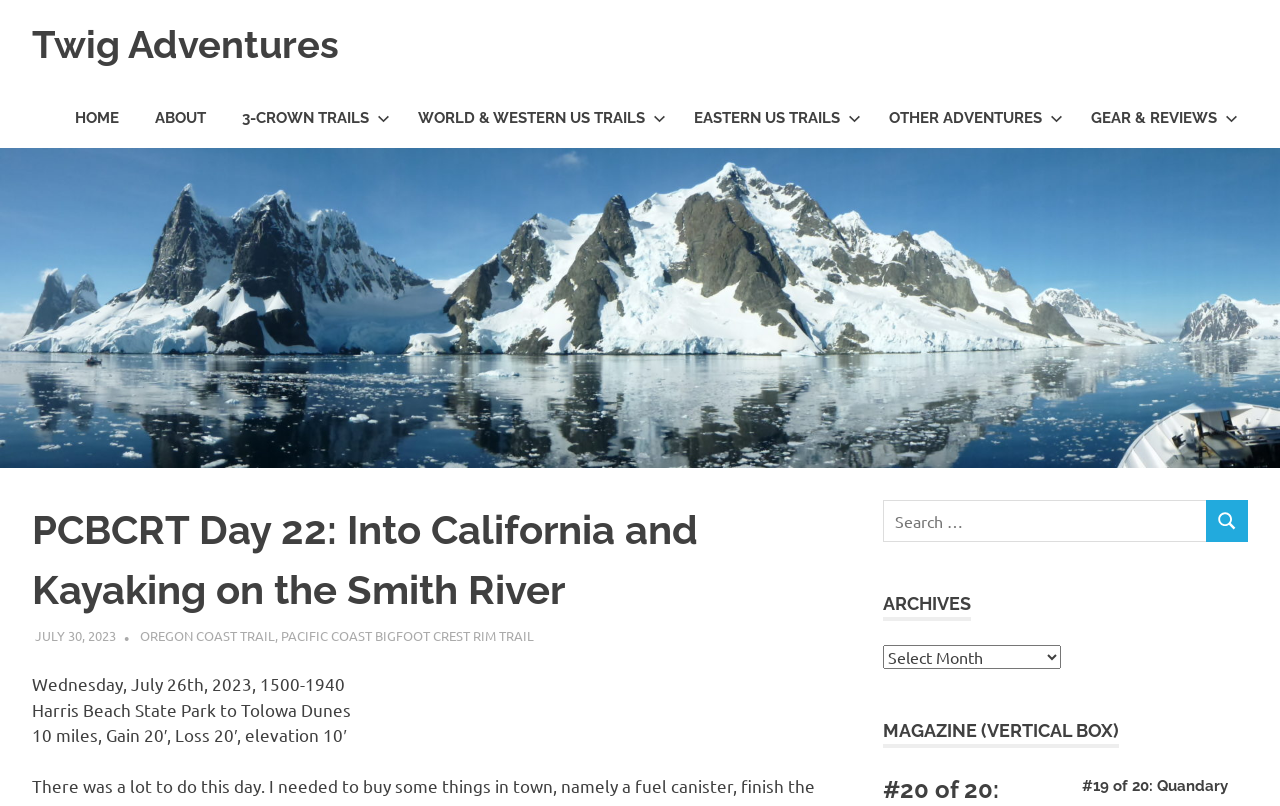Please identify the bounding box coordinates of the clickable region that I should interact with to perform the following instruction: "Click on the 'Twig Adventures' logo". The coordinates should be expressed as four float numbers between 0 and 1, i.e., [left, top, right, bottom].

[0.025, 0.027, 0.265, 0.083]